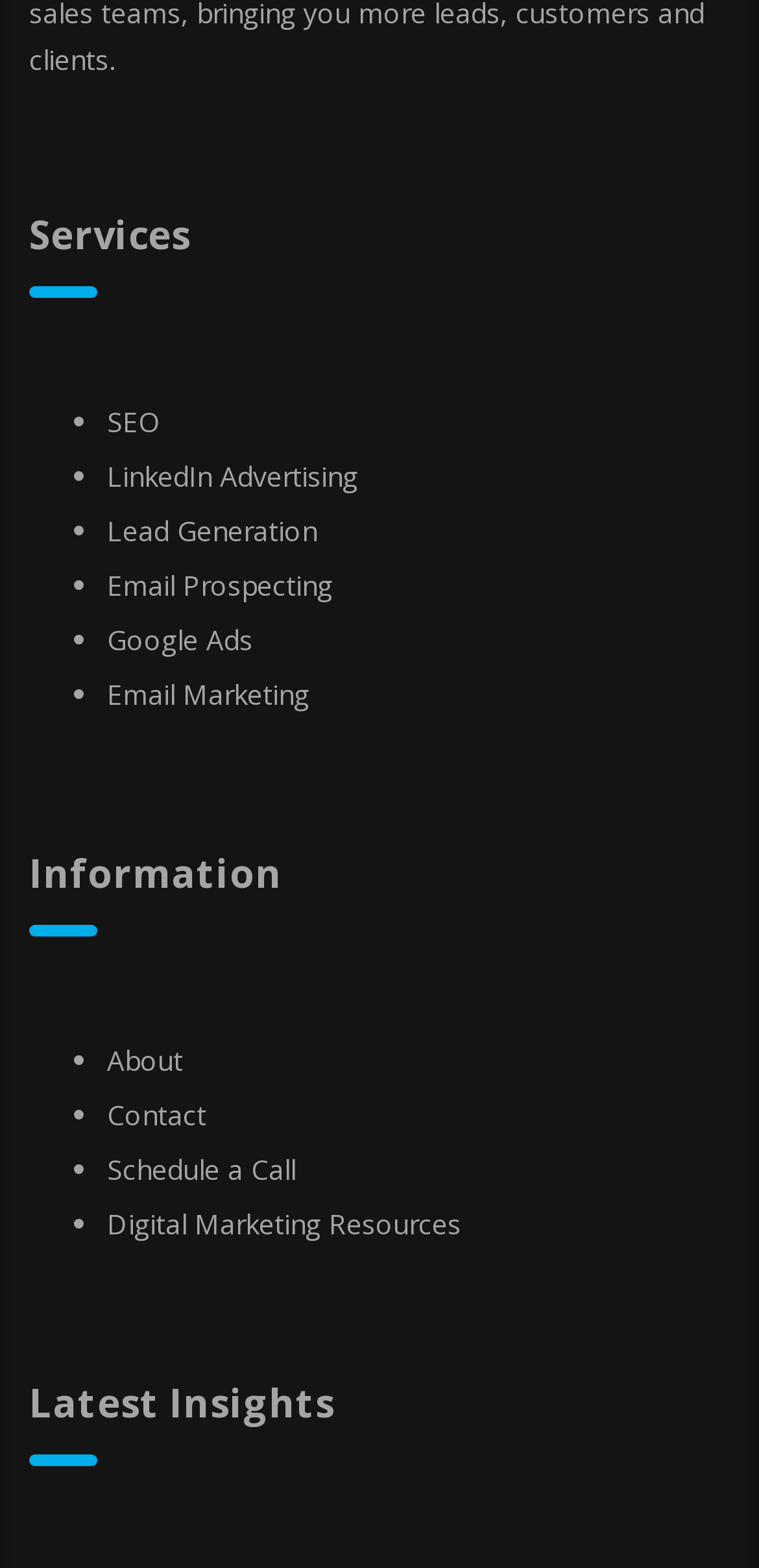Pinpoint the bounding box coordinates of the clickable area necessary to execute the following instruction: "Learn about Email Prospecting". The coordinates should be given as four float numbers between 0 and 1, namely [left, top, right, bottom].

[0.141, 0.361, 0.438, 0.385]